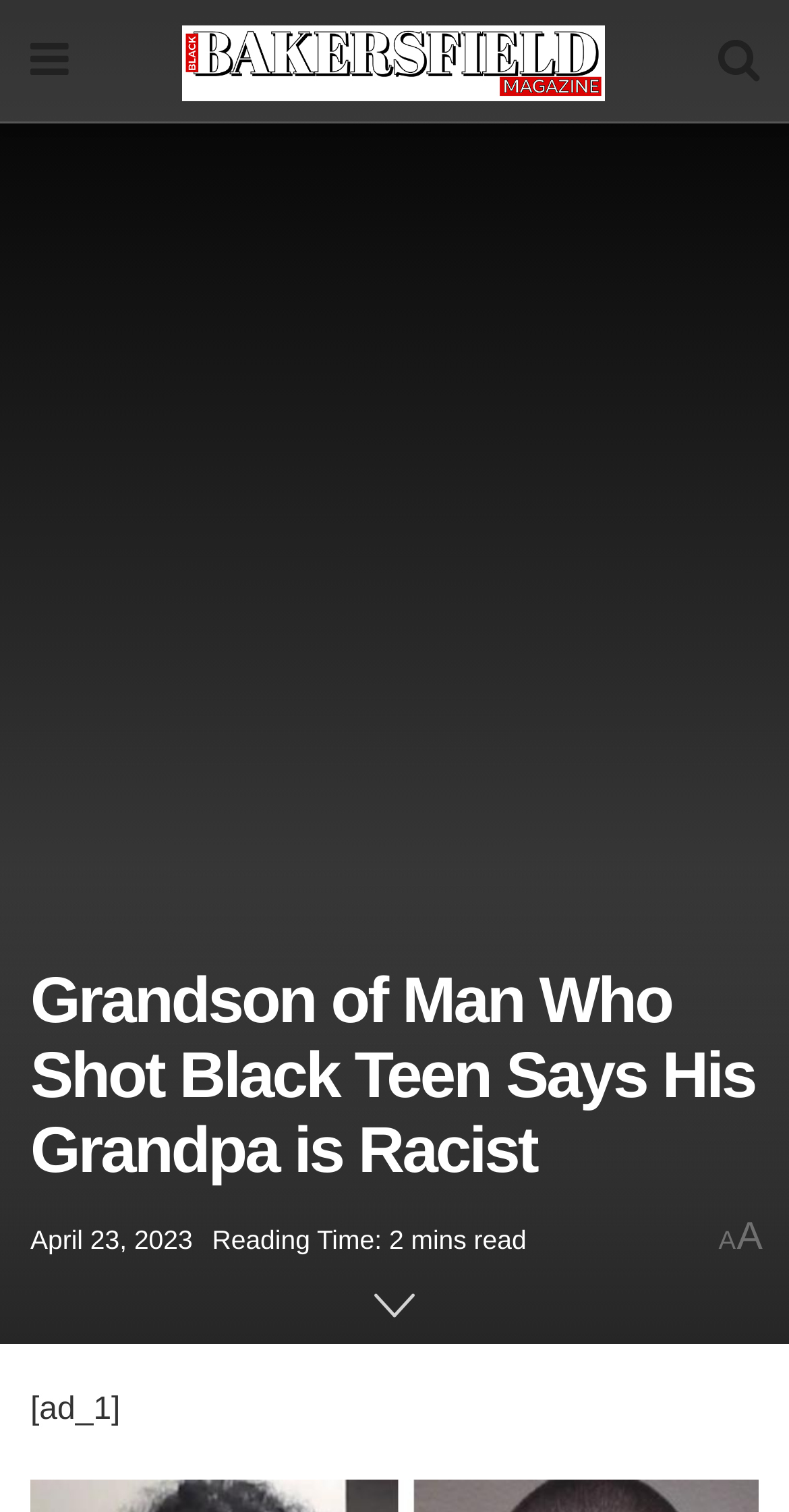Generate the text content of the main headline of the webpage.

Grandson of Man Who Shot Black Teen Says His Grandpa is Racist